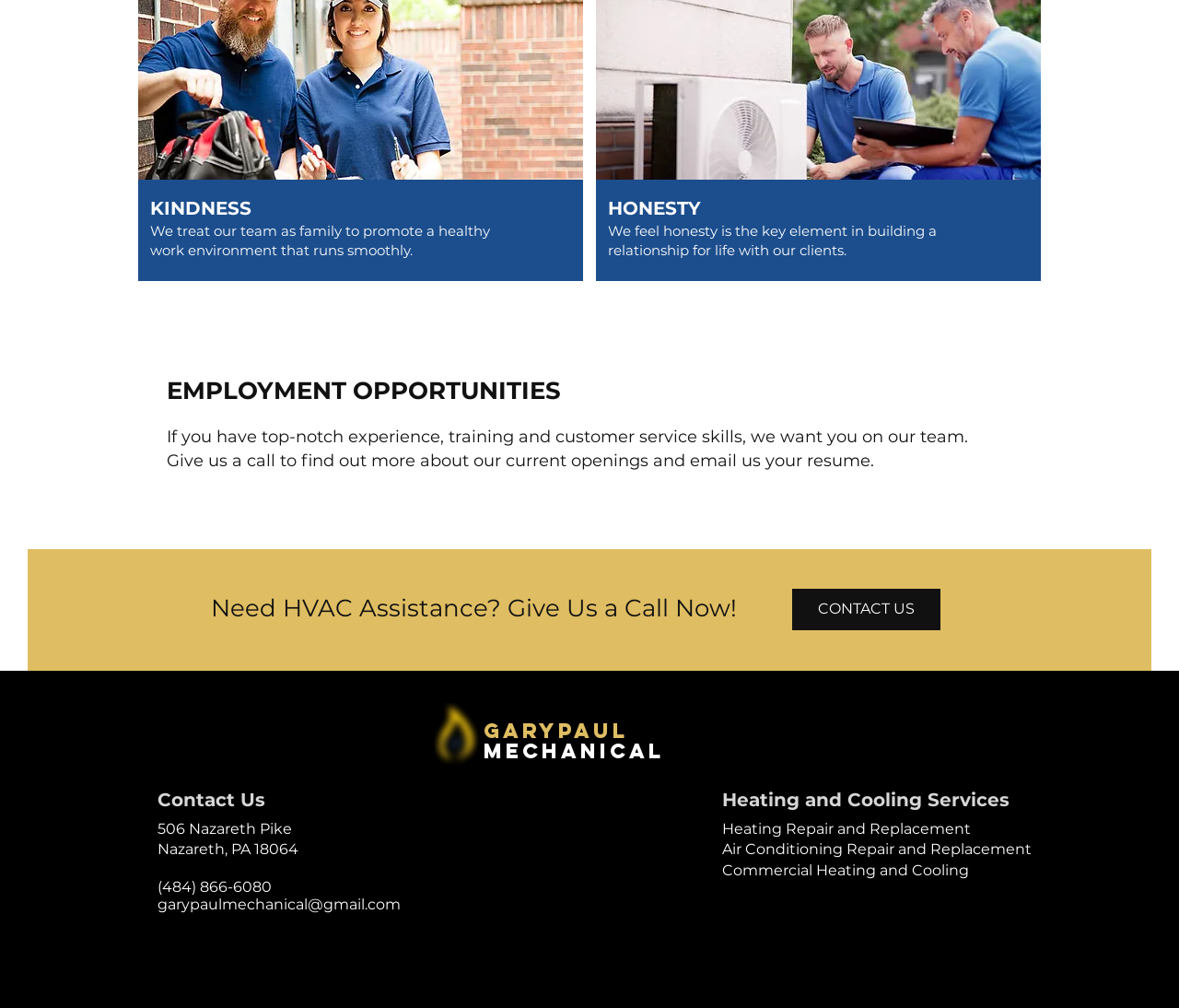Use a single word or phrase to answer the question:
What is the company's value?

Kindness, Honesty